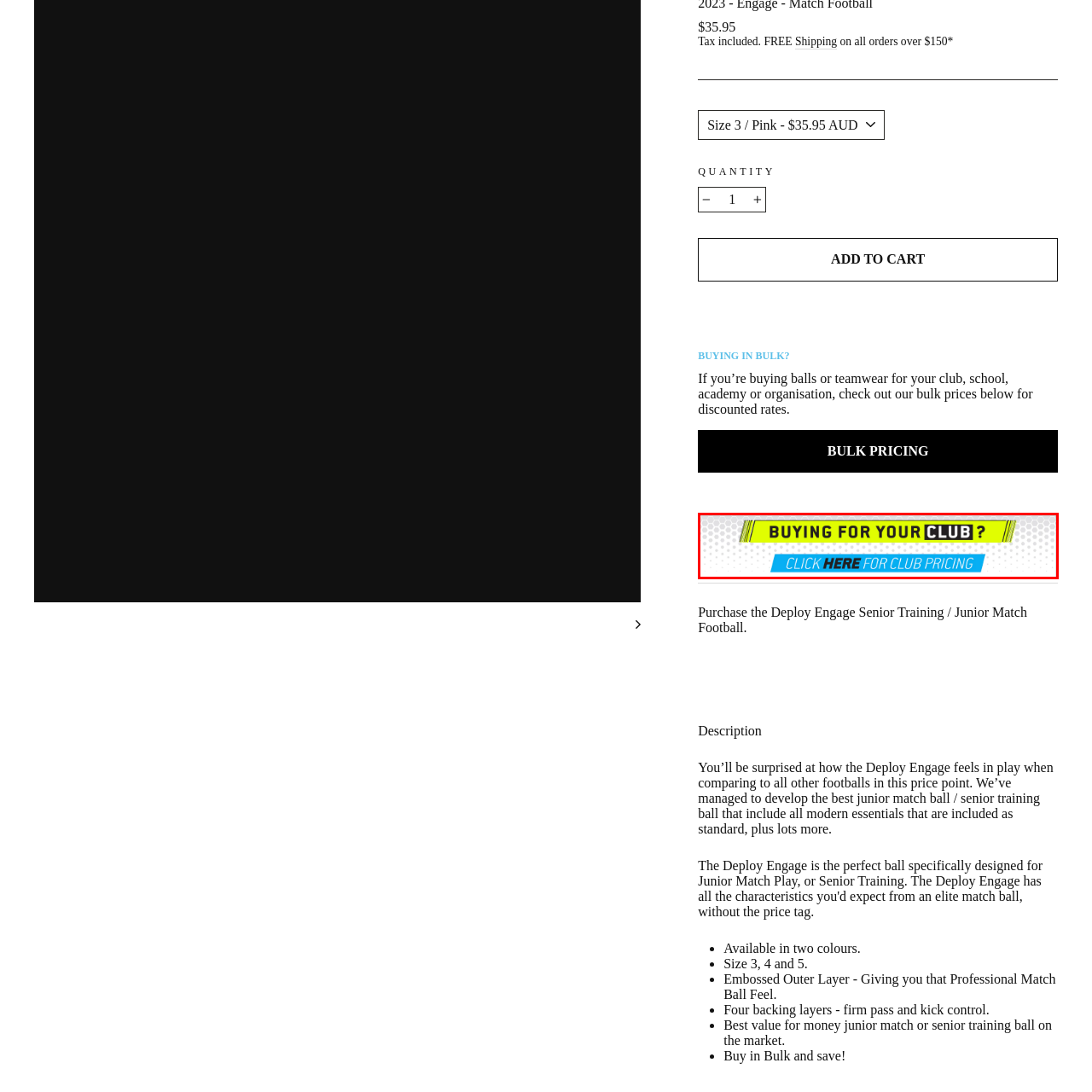Craft a detailed and vivid caption for the image that is highlighted by the red frame.

The image features an attention-grabbing banner designed to promote special pricing options for clubs and organizations. The upper part of the banner is highlighted in bright yellow with bold black text reading "BUYING FOR YOUR CLUB?" This is followed by an inviting instruction in blue that states "CLICK HERE FOR CLUB PRICING," encouraging users to explore potential discounts available for bulk purchases. The background incorporates a subtle patterned design, adding depth and visual interest to the promotional message. This banner effectively targets clubs looking to make team purchases, while ensuring clarity and appeal to prospective buyers.